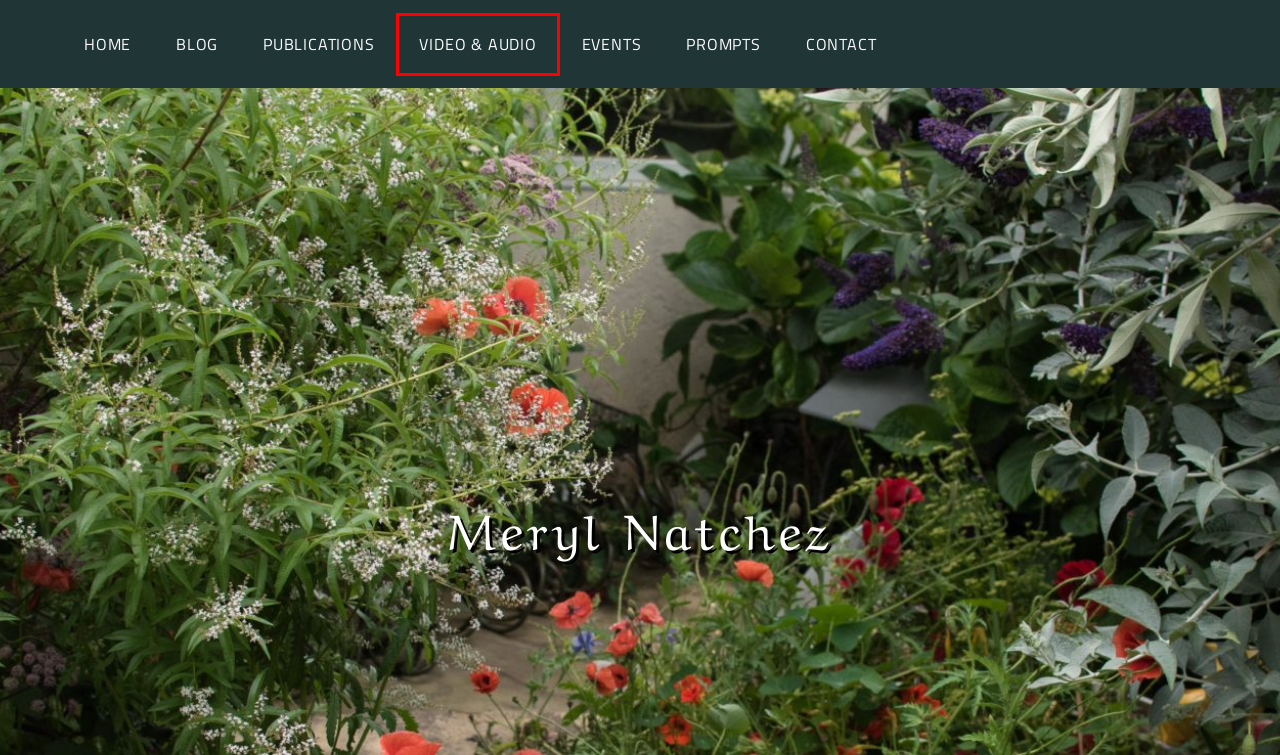You are presented with a screenshot of a webpage that includes a red bounding box around an element. Determine which webpage description best matches the page that results from clicking the element within the red bounding box. Here are the candidates:
A. Contact - Meryl Natchez
B. May, 2022 - Meryl Natchez
C. Events - Meryl Natchez
D. Blog - Meryl Natchez
E. Video & Audio - Meryl Natchez
F. Home - Meryl Natchez
G. Publications - Meryl Natchez
H. Prompts - Meryl Natchez

E